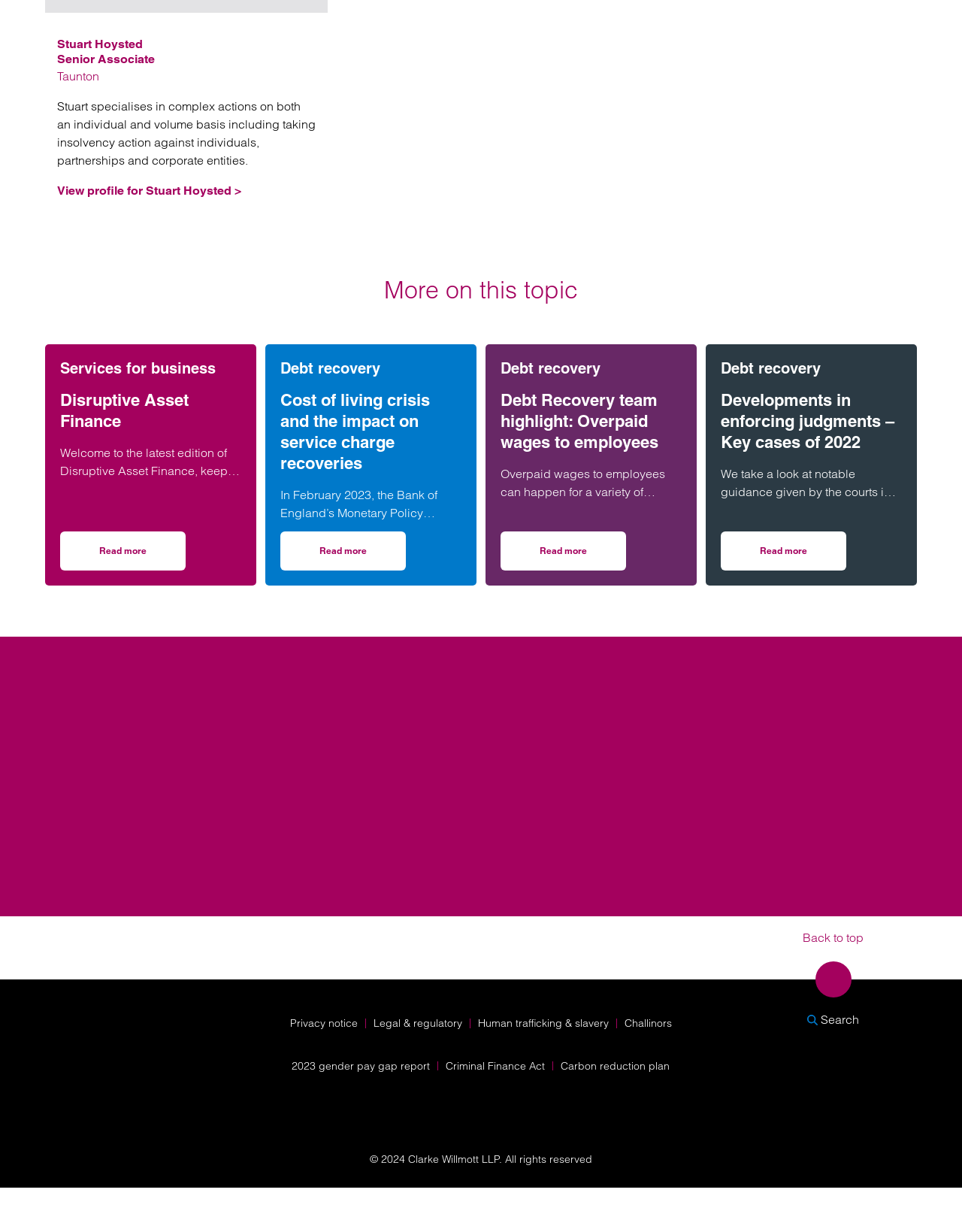Please find the bounding box for the following UI element description. Provide the coordinates in (top-left x, top-left y, bottom-right x, bottom-right y) format, with values between 0 and 1: Request a consultation

[0.062, 0.968, 0.348, 1.0]